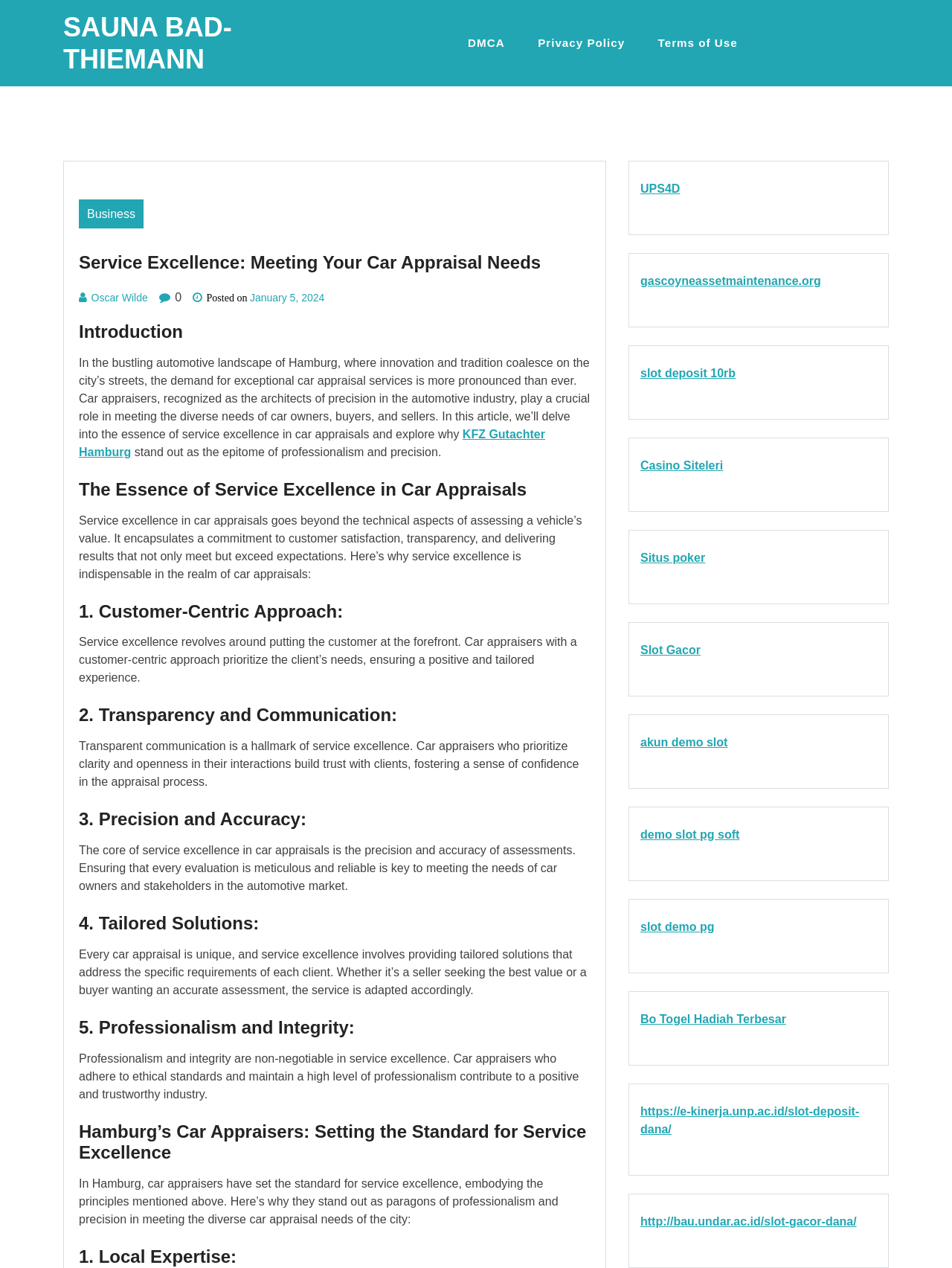Kindly determine the bounding box coordinates of the area that needs to be clicked to fulfill this instruction: "Read more about KFZ Gutachter Hamburg".

[0.083, 0.337, 0.573, 0.361]